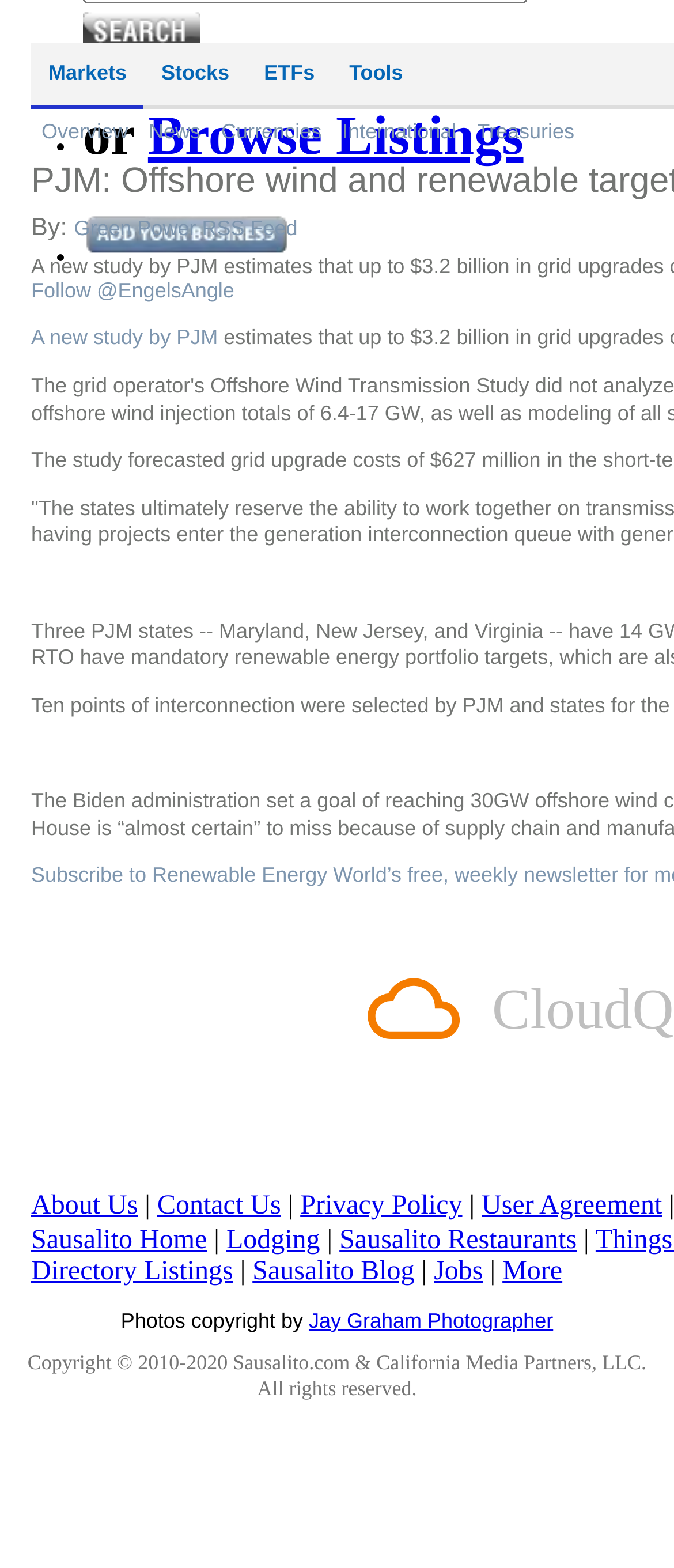Locate the bounding box of the UI element described by: "A new study by PJM" in the given webpage screenshot.

[0.046, 0.208, 0.323, 0.223]